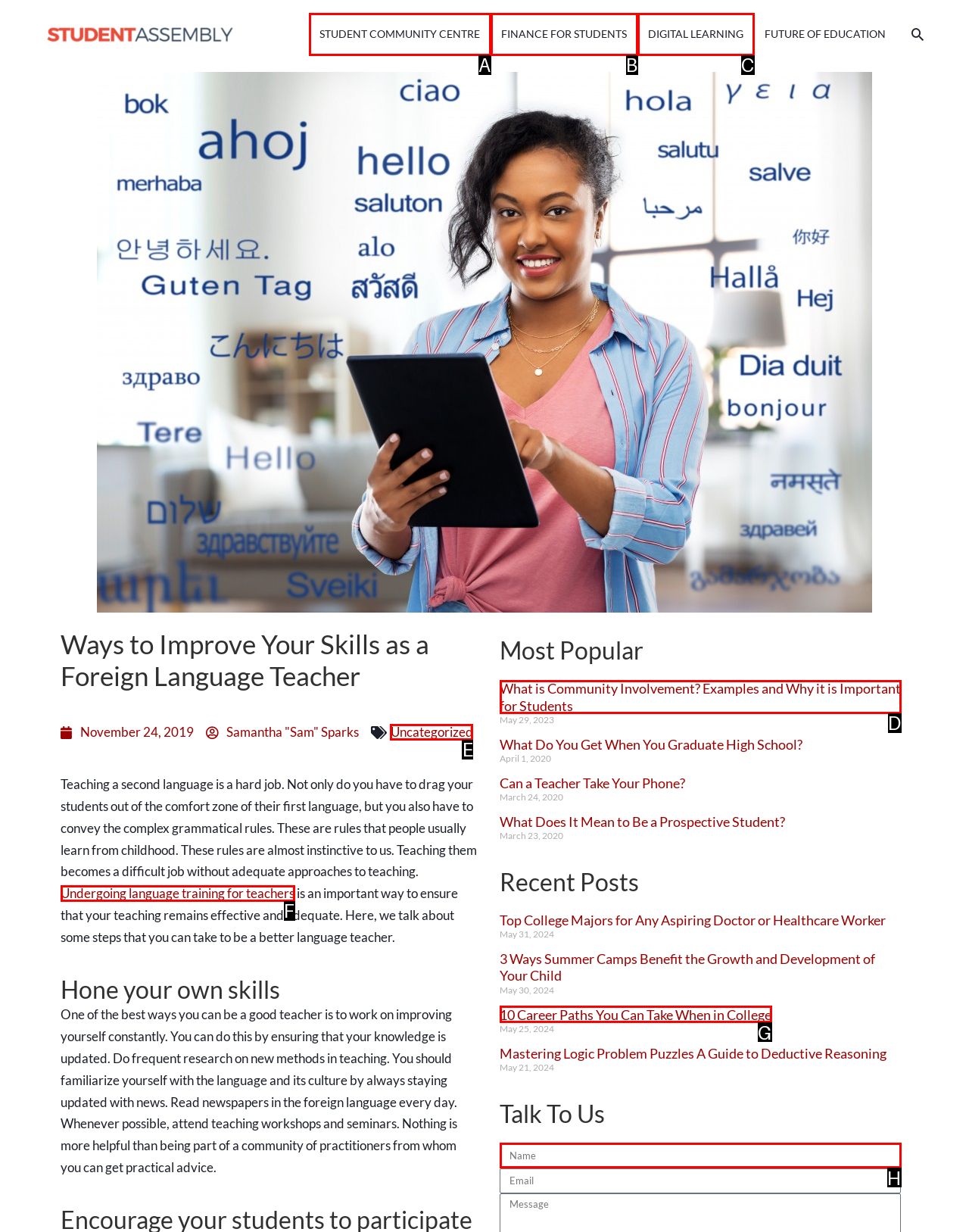Point out the specific HTML element to click to complete this task: Read the article 'What is Community Involvement? Examples and Why it is Important for Students' Reply with the letter of the chosen option.

D